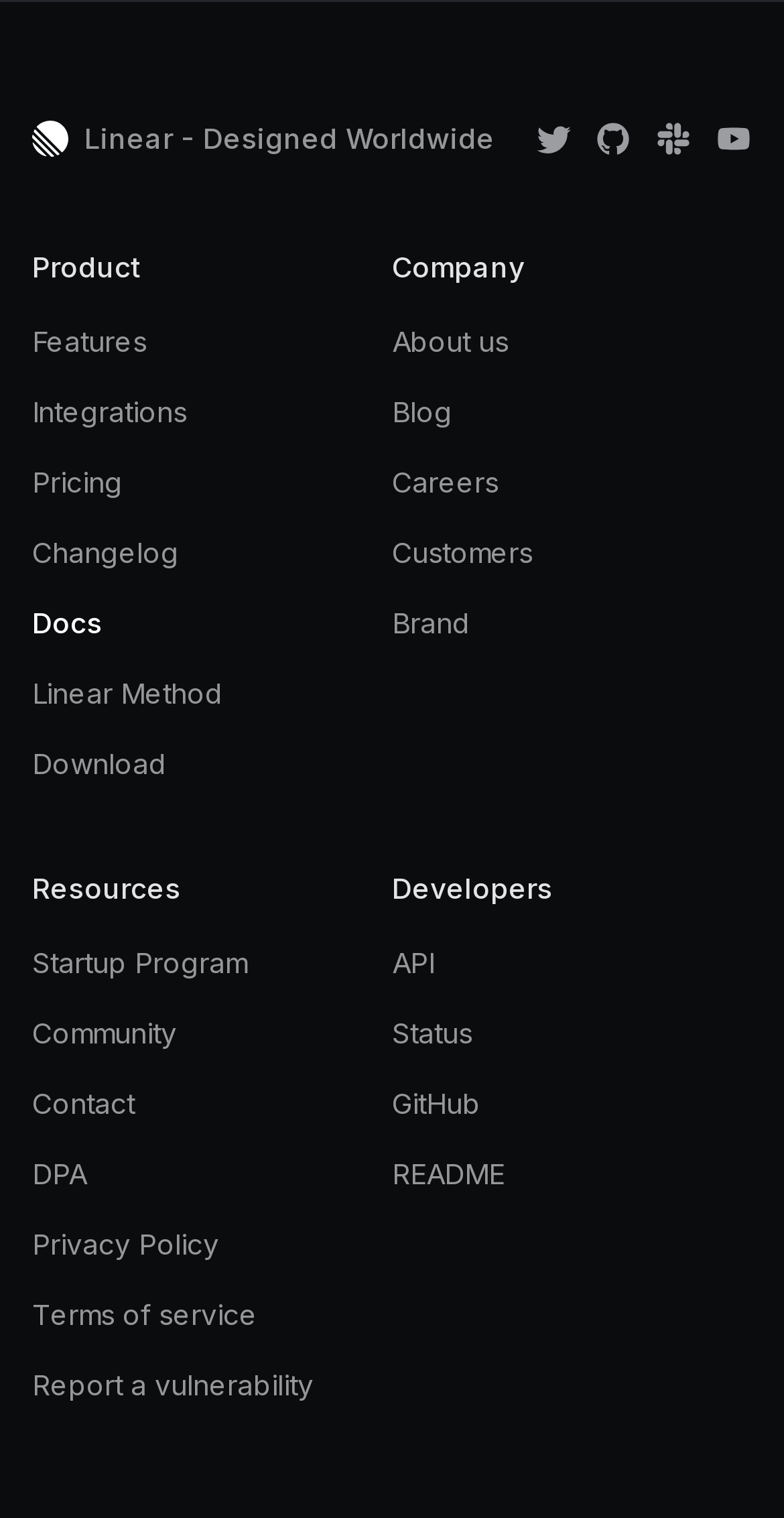Using the information in the image, give a comprehensive answer to the question: 
What is the company name?

The company name can be inferred from the logo link 'Linear Logo Linear - Designed Worldwide' at the top left corner of the webpage.